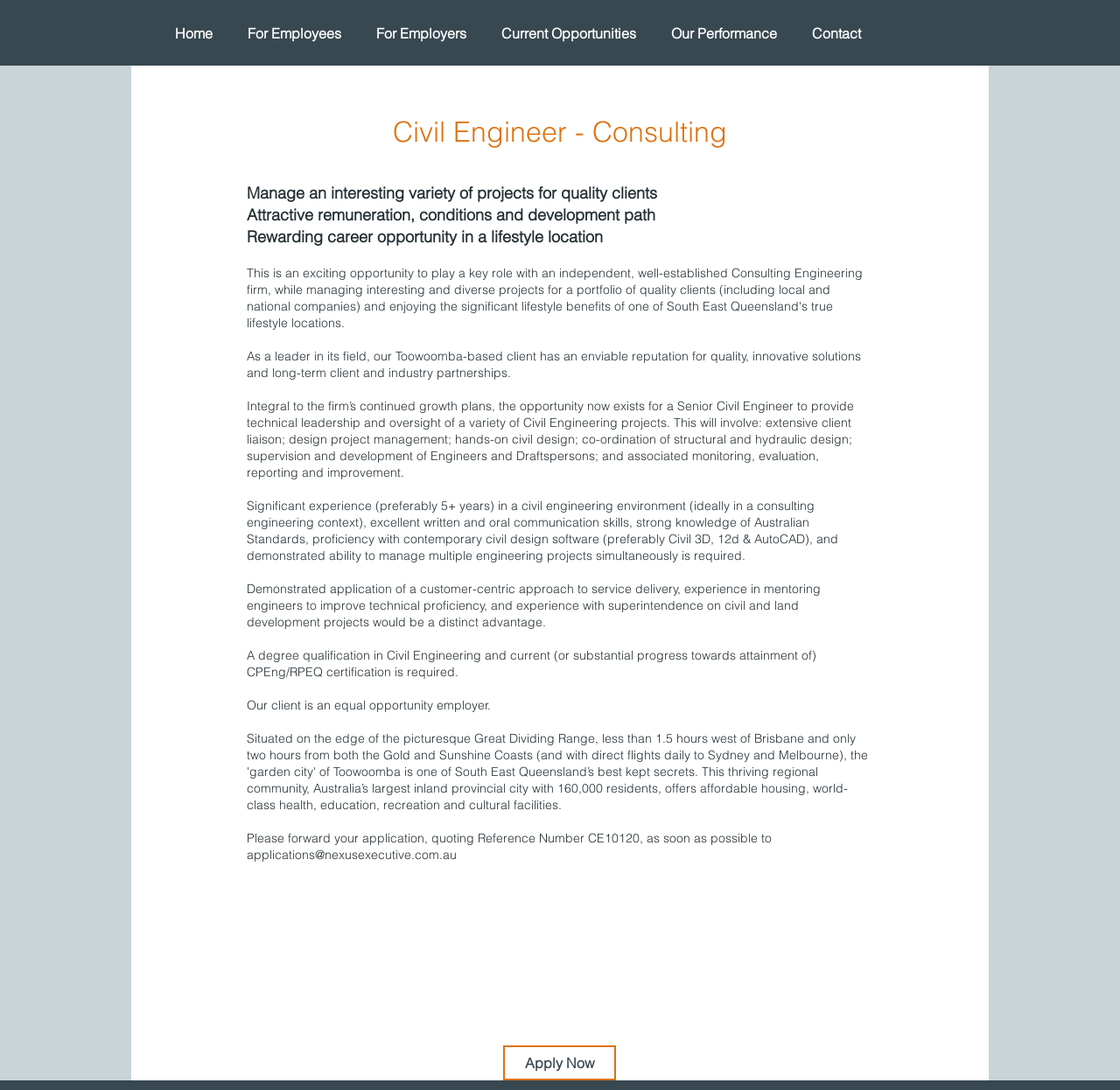Analyze the image and deliver a detailed answer to the question: What is the email address to forward the application?

The email address to forward the application is mentioned in the job description as 'Please forward your application, quoting Reference Number CE10120, as soon as possible to applications@nexusexecutive.com.au'.